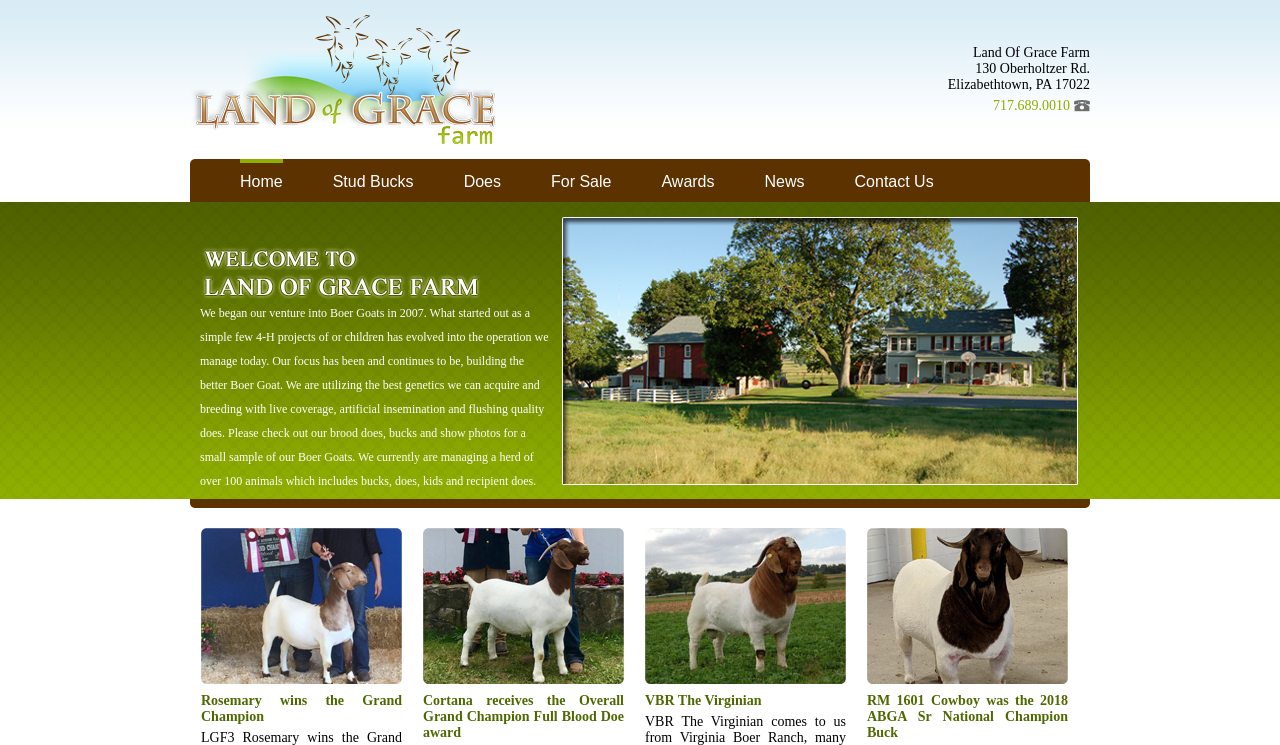What is the name of the farm?
Based on the image, answer the question with as much detail as possible.

I found the name of the farm by looking at the image element at the top of the webpage, which displays the farm's logo and name.